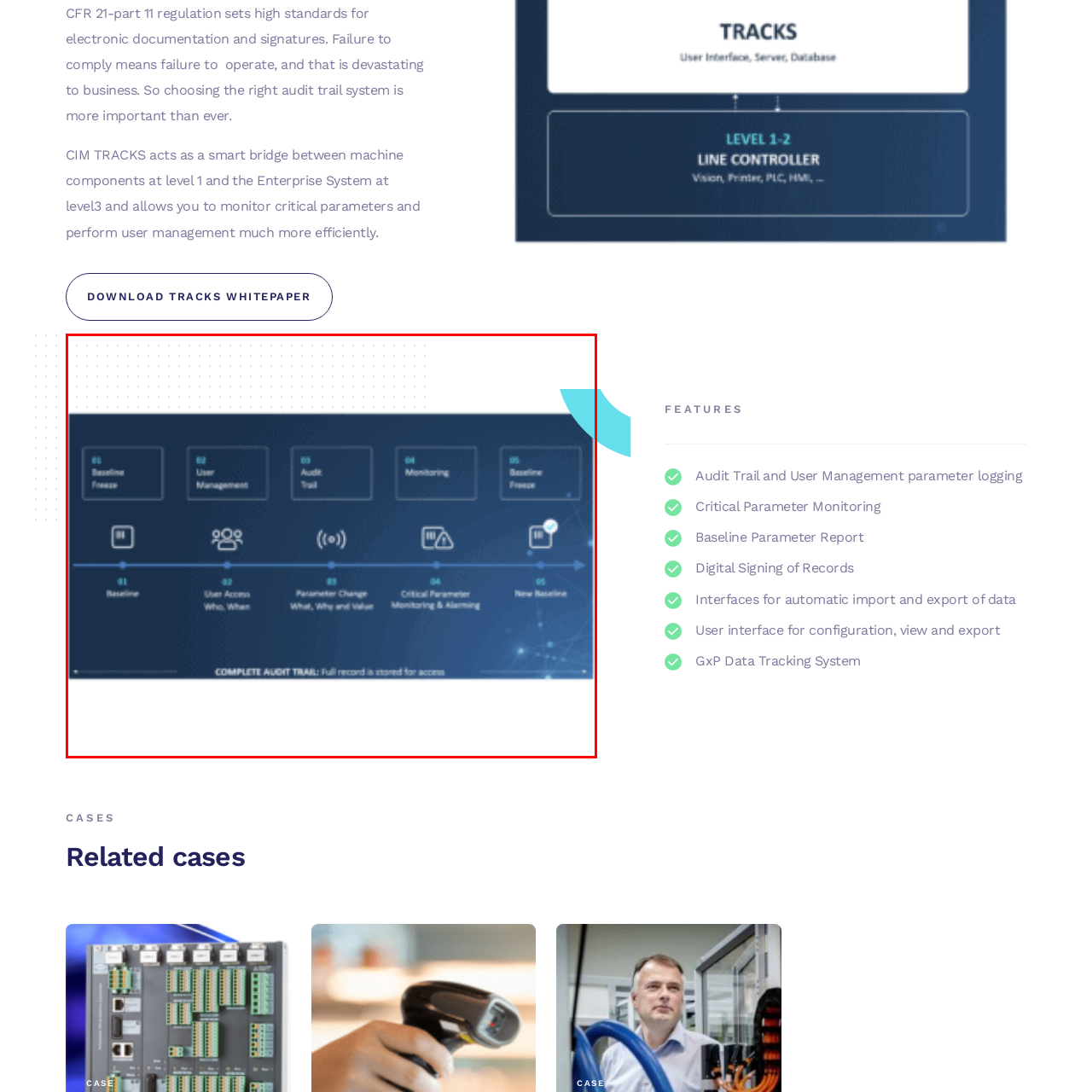What is the purpose of the 'Audit Trail' component?
Observe the image inside the red bounding box and give a concise answer using a single word or phrase.

Record of parameter changes